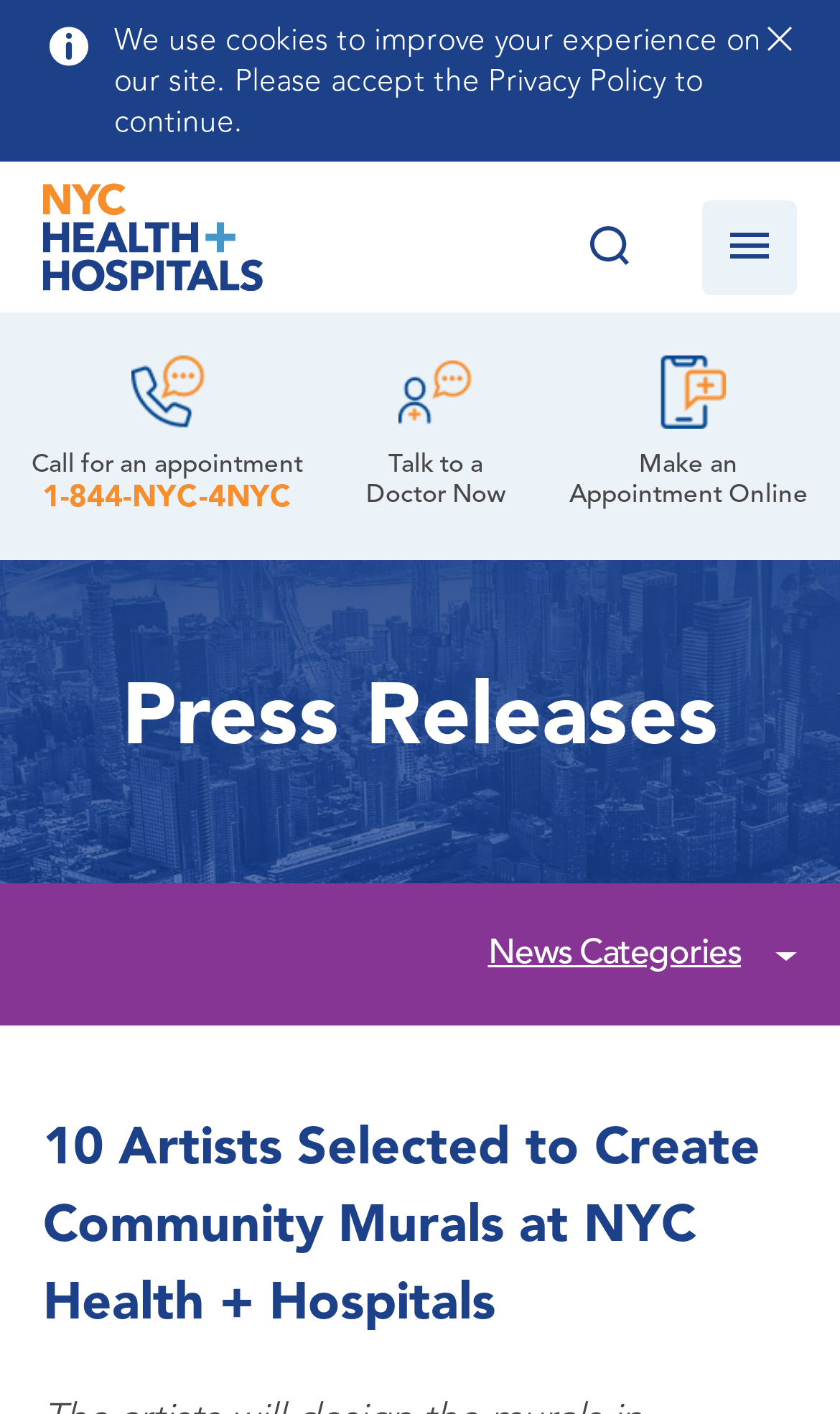Identify the bounding box of the UI element that matches this description: "1-844-NYC-4NYC".

[0.05, 0.342, 0.348, 0.363]